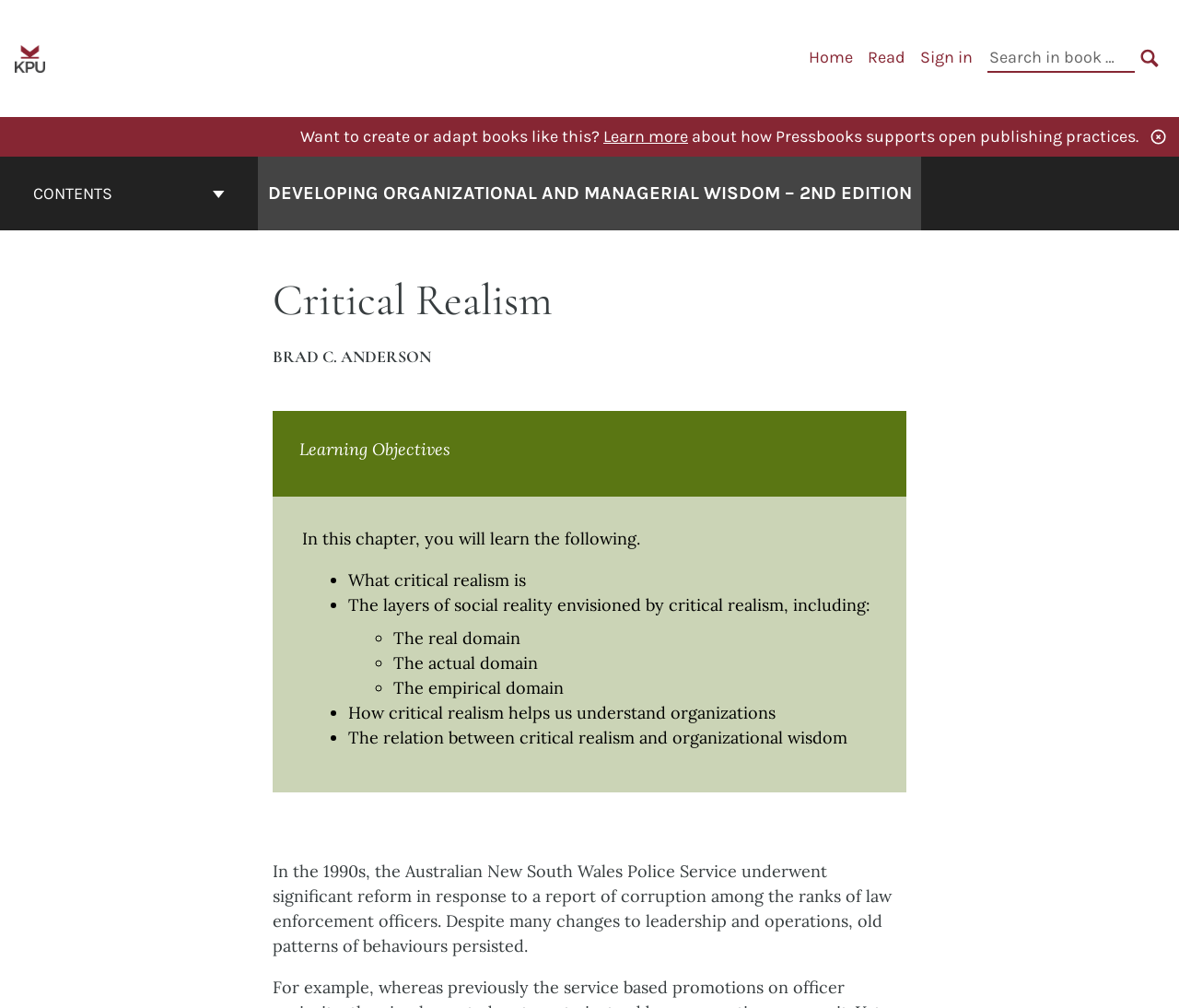What is the topic of the chapter being displayed?
Please respond to the question with a detailed and well-explained answer.

The chapter being displayed is about Critical Realism, as indicated by the heading 'Critical Realism' and the learning objectives listed below it.